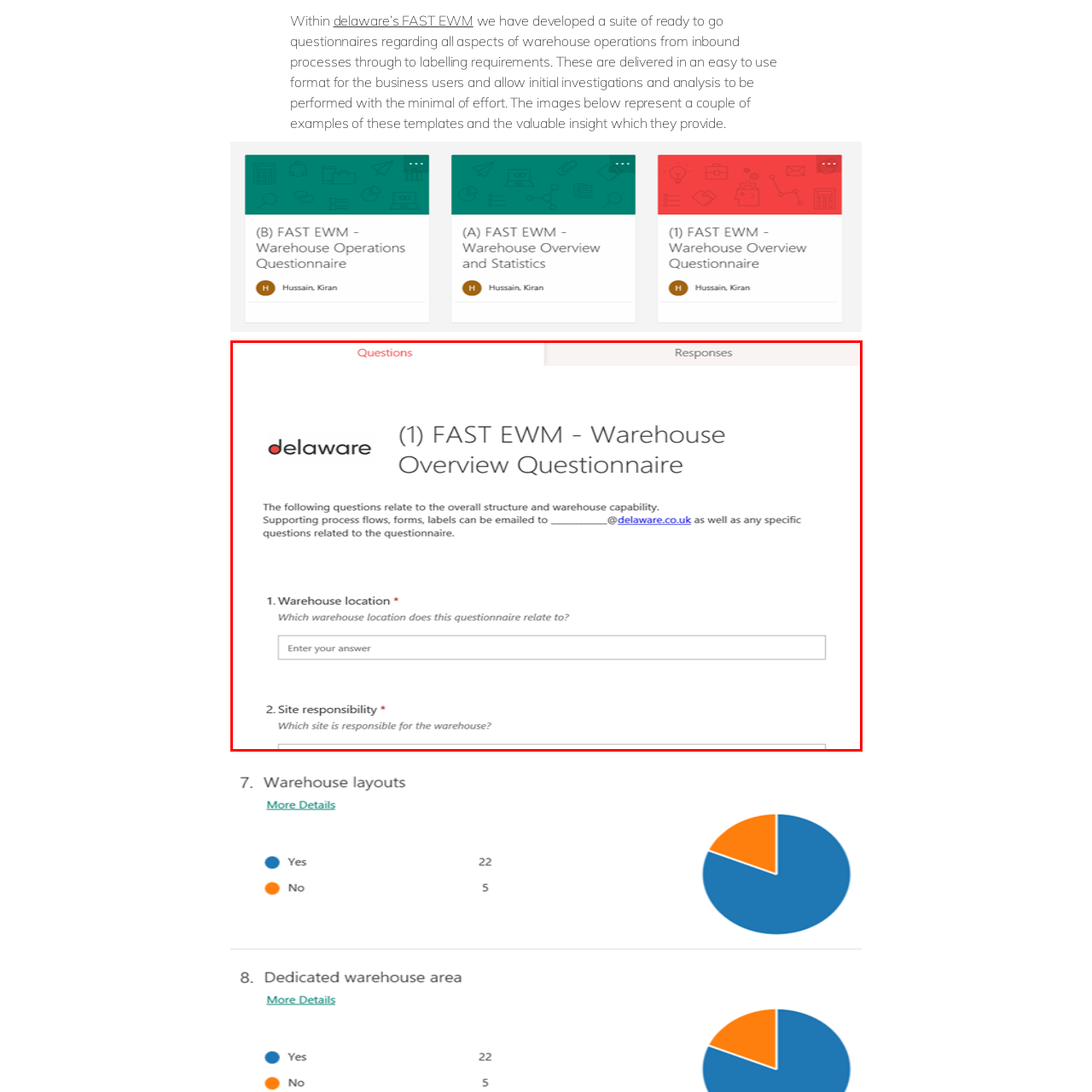Examine the image within the red box and give a concise answer to this question using a single word or short phrase: 
How many primary questions are presented?

Two